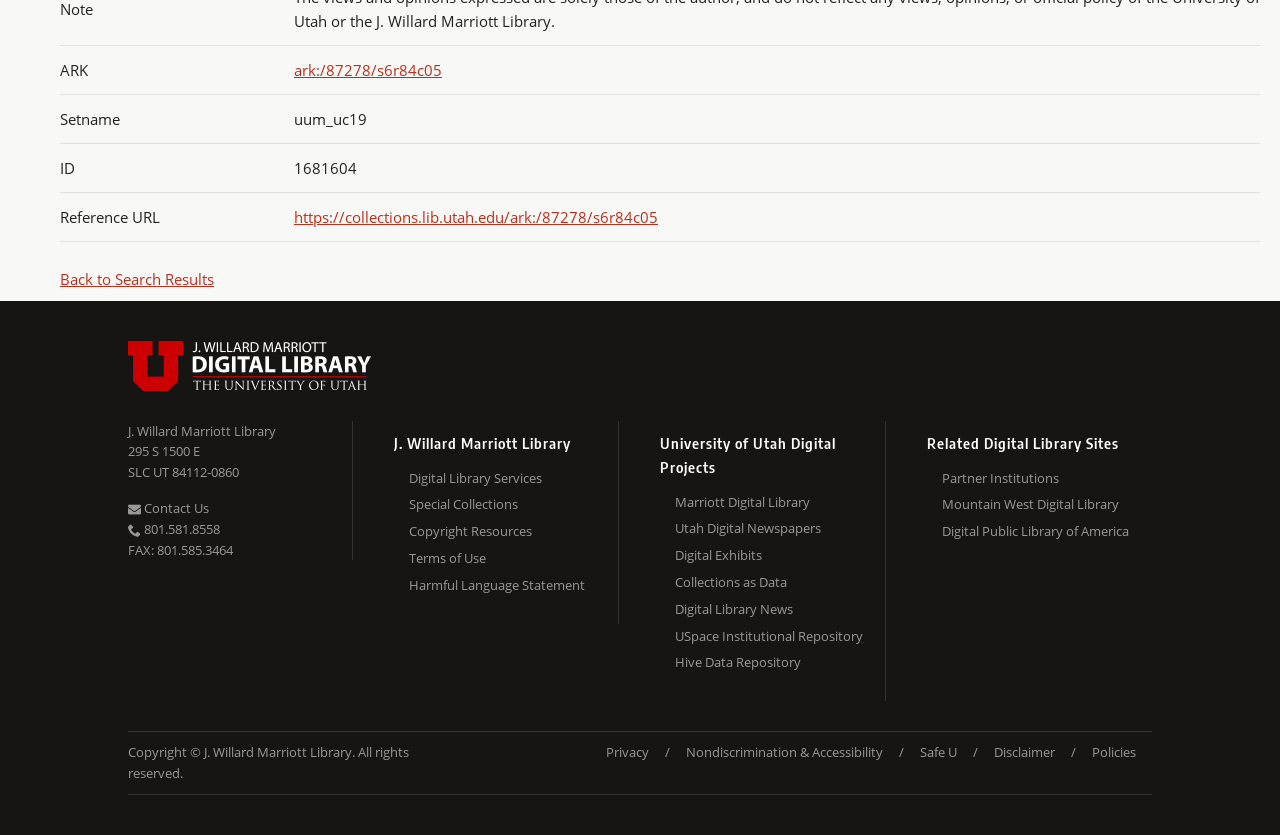How many related digital library sites are listed?
Please respond to the question with a detailed and well-explained answer.

The related digital library sites are listed under the heading 'Related Digital Library Sites'. There are 3 links listed, which are Partner Institutions, Mountain West Digital Library, and Digital Public Library of America.